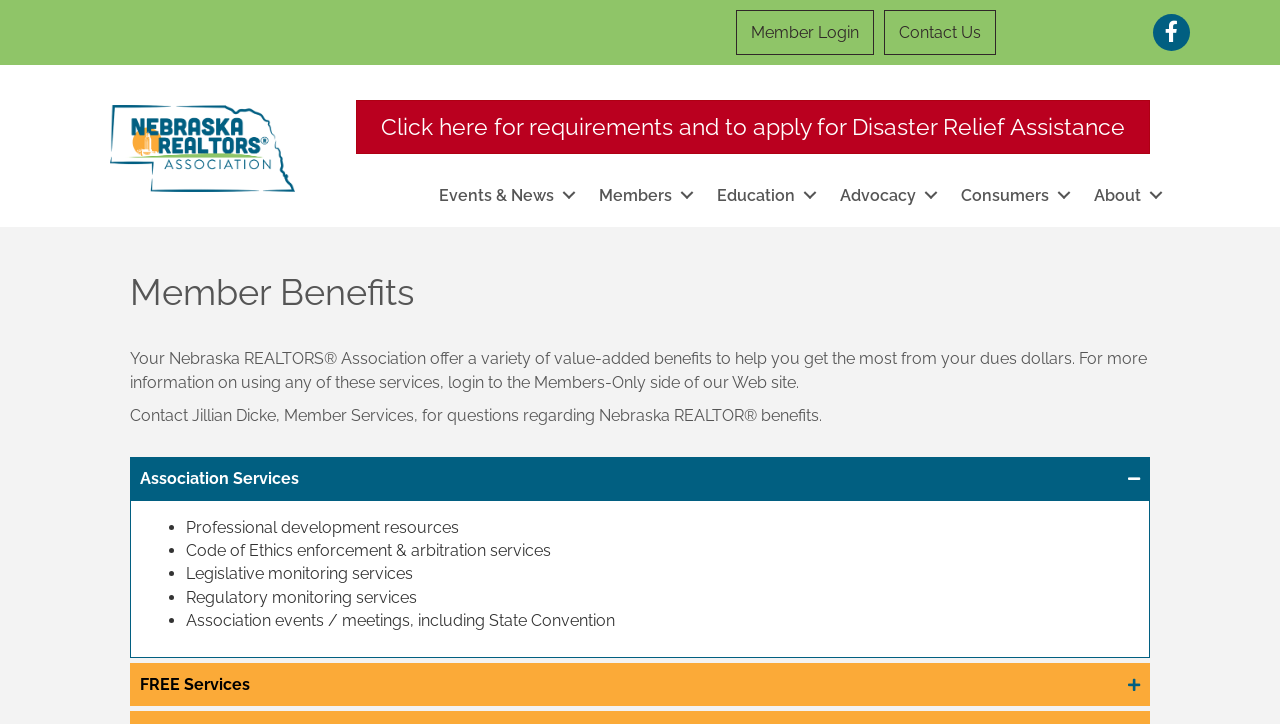What is the last item in the list of 'Association Services'? From the image, respond with a single word or brief phrase.

Association events / meetings